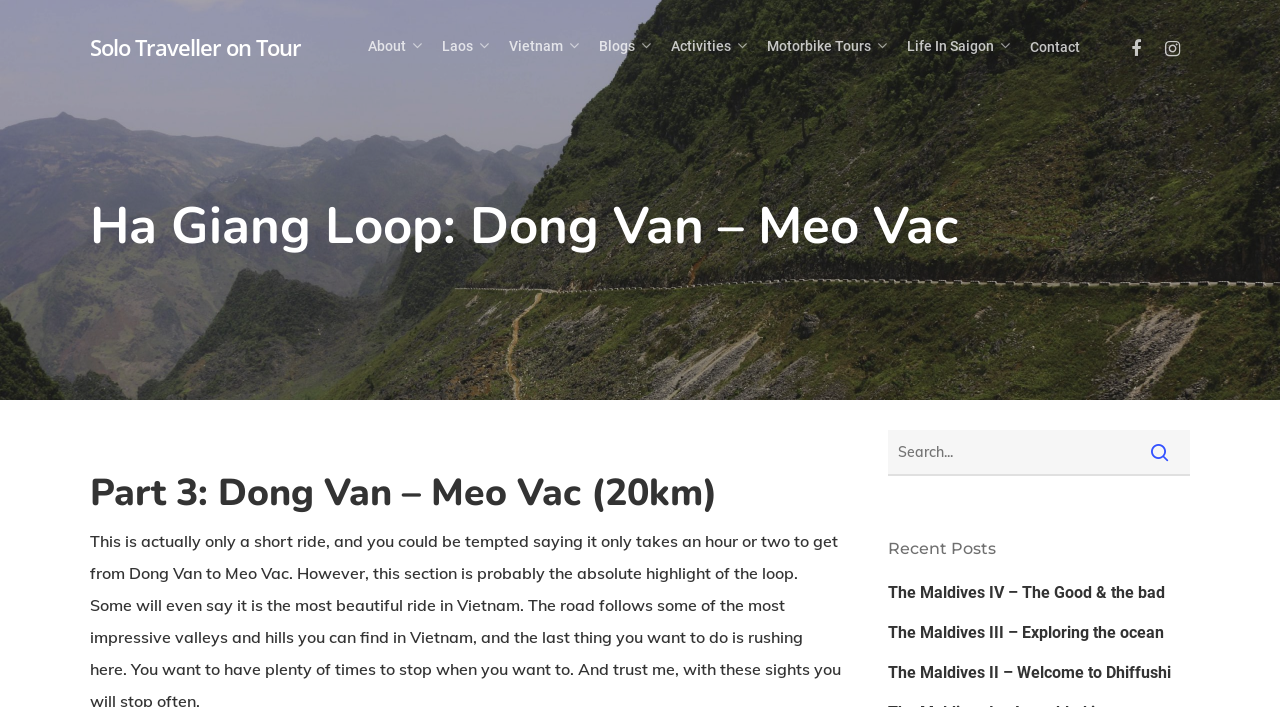Extract the main heading text from the webpage.

Ha Giang Loop: Dong Van – Meo Vac